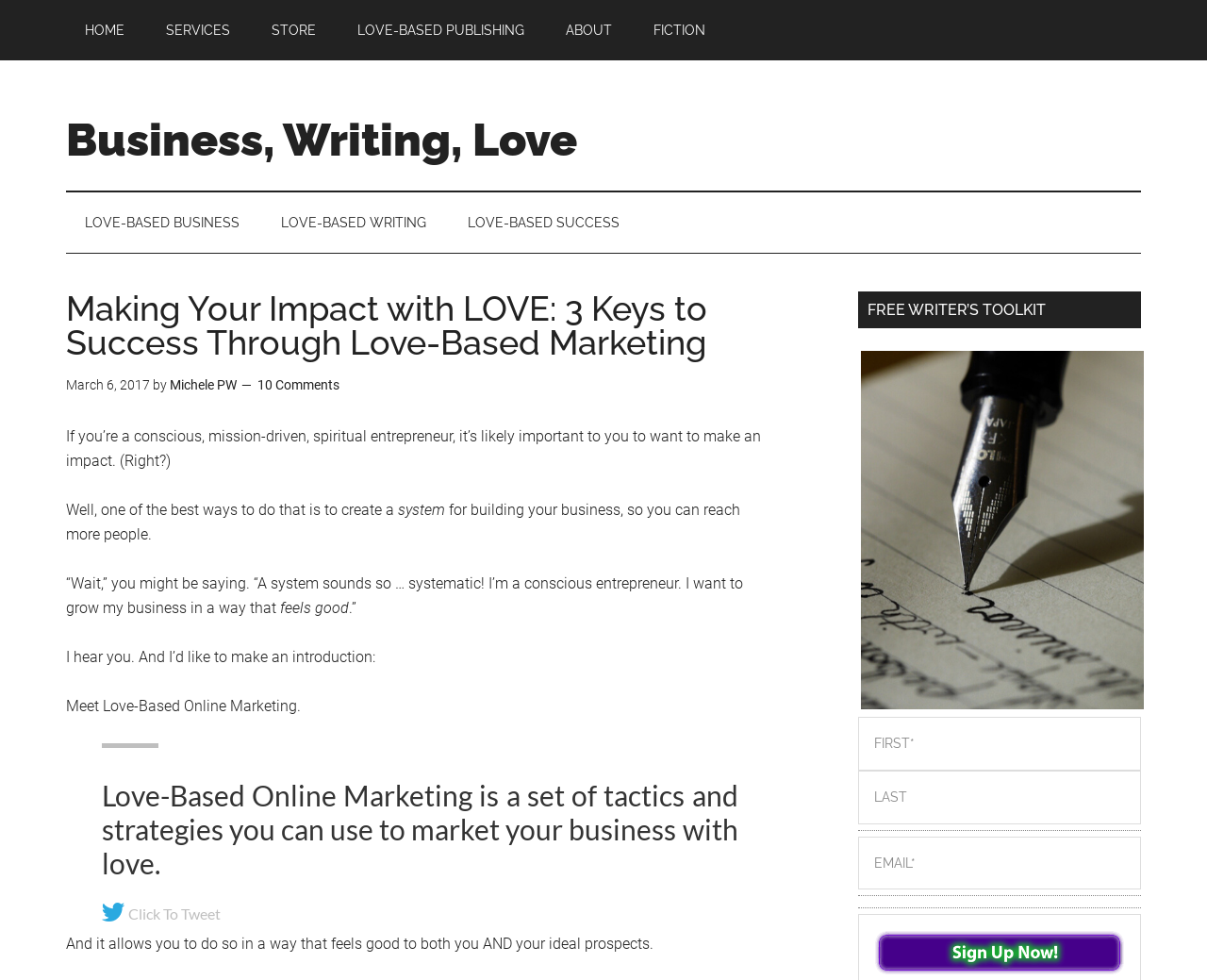Please identify the bounding box coordinates of the element that needs to be clicked to perform the following instruction: "Enter your first name in the 'FIRST*' textbox".

[0.711, 0.732, 0.945, 0.786]